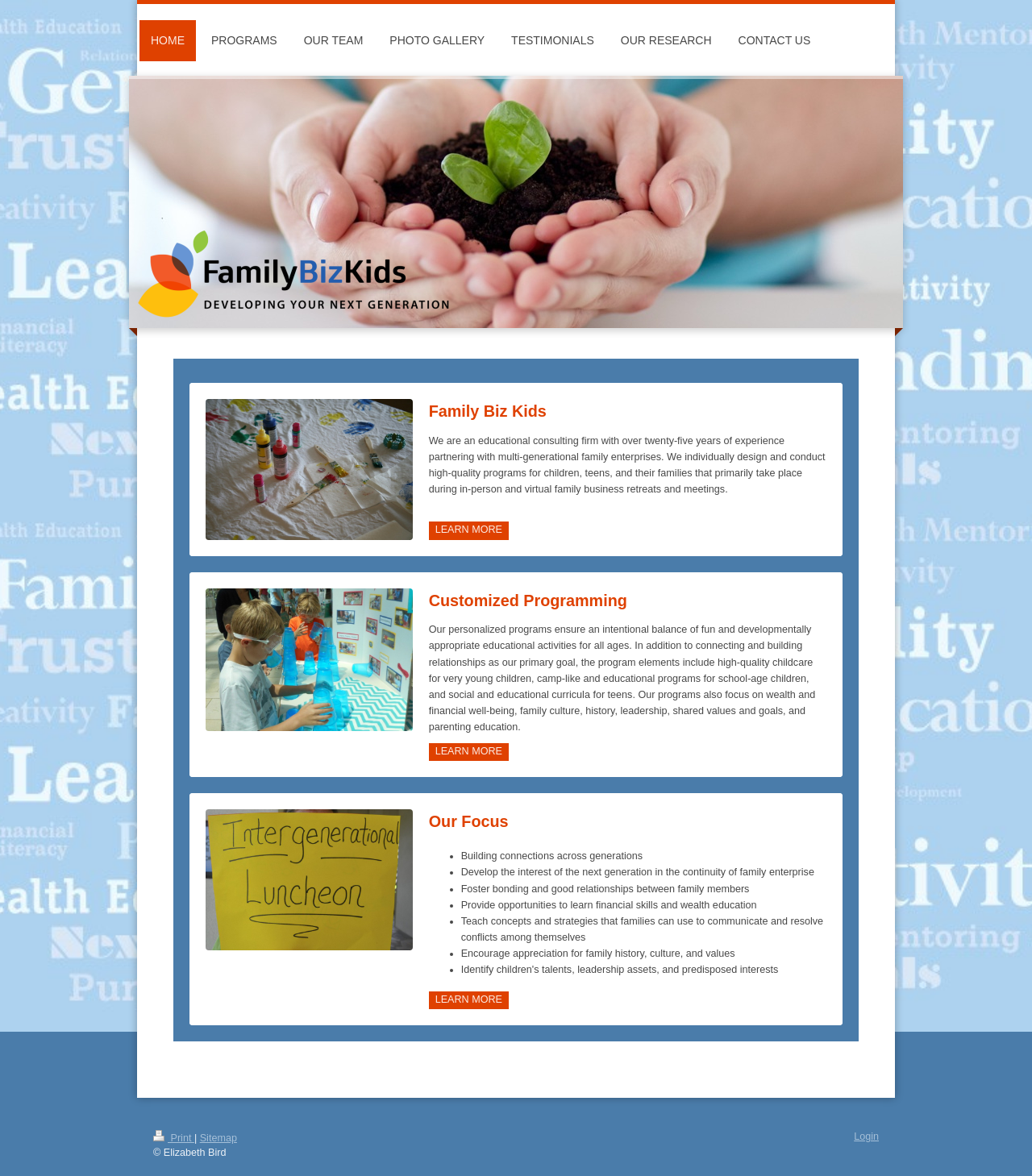Identify the bounding box coordinates of the element to click to follow this instruction: 'View the 'Look up TV to Close After 6 Years' news'. Ensure the coordinates are four float values between 0 and 1, provided as [left, top, right, bottom].

None